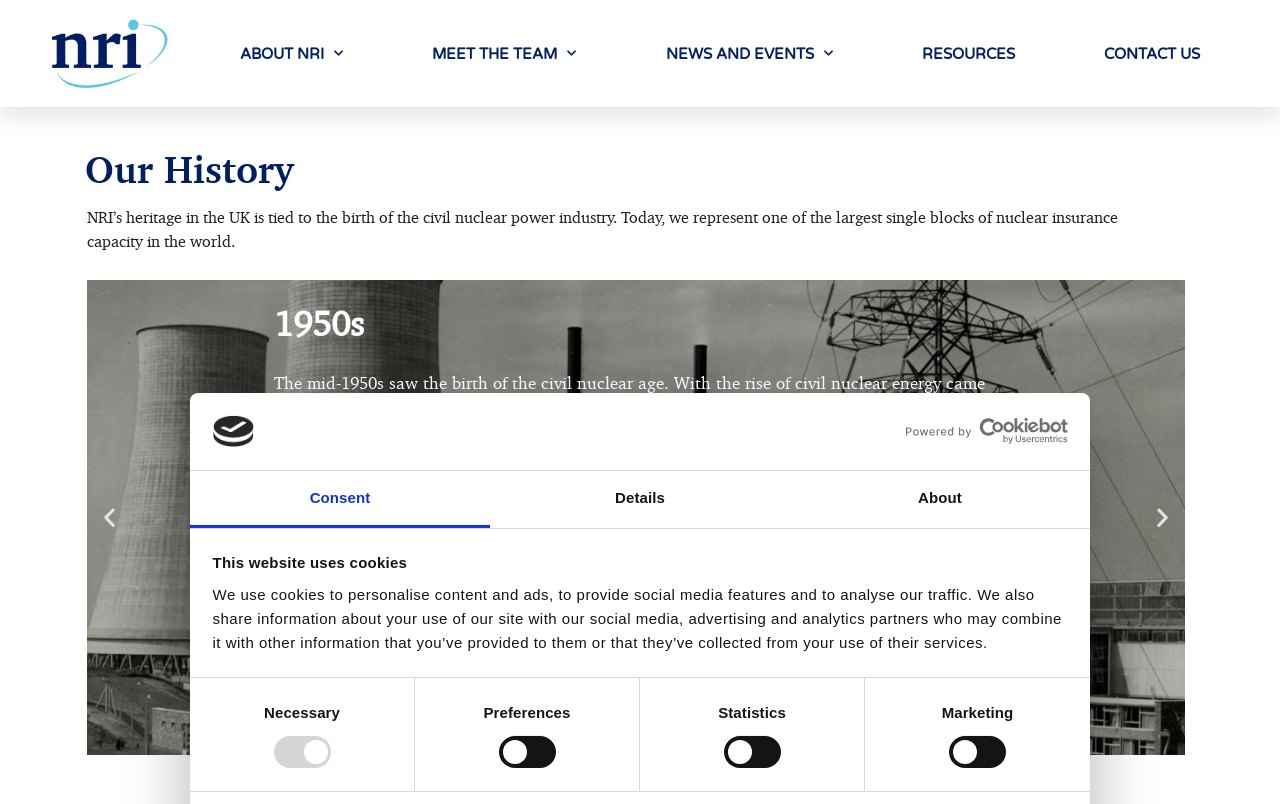Identify the bounding box coordinates for the region of the element that should be clicked to carry out the instruction: "View the next slide". The bounding box coordinates should be four float numbers between 0 and 1, i.e., [left, top, right, bottom].

[0.898, 0.628, 0.918, 0.659]